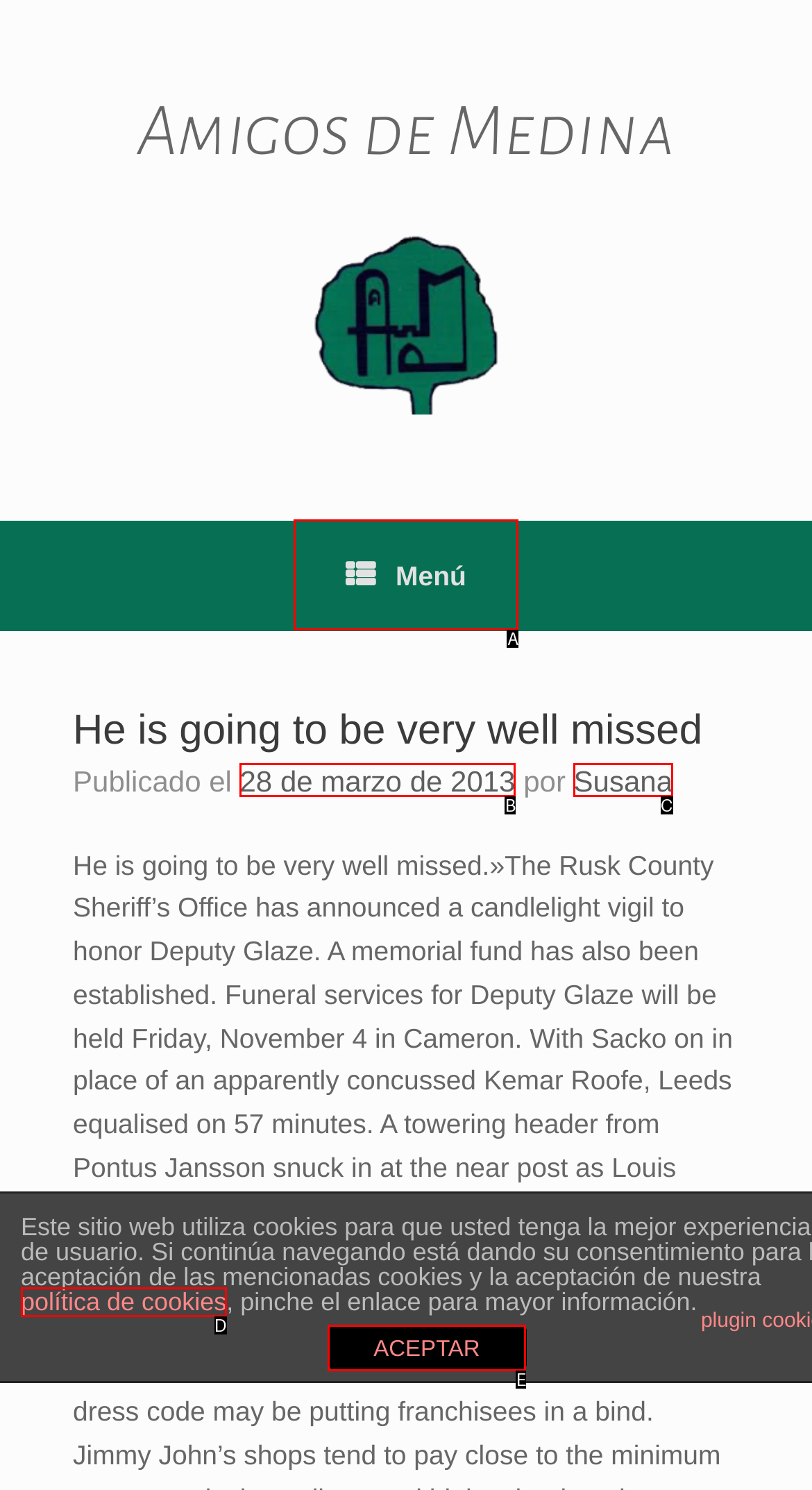Select the HTML element that matches the description: 28 de marzo de 2013. Provide the letter of the chosen option as your answer.

B